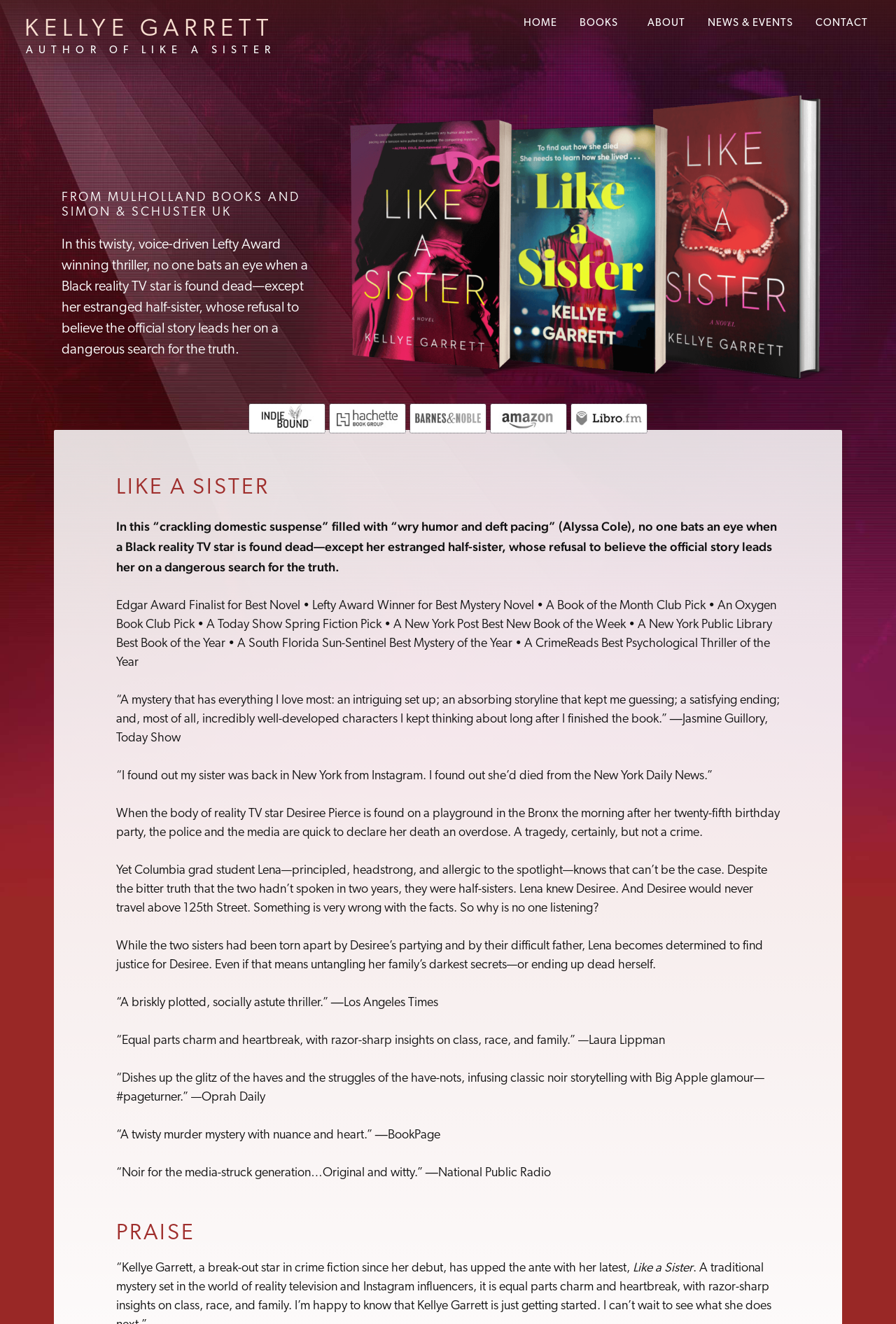What is the title of the book?
Look at the screenshot and respond with one word or a short phrase.

Like a Sister